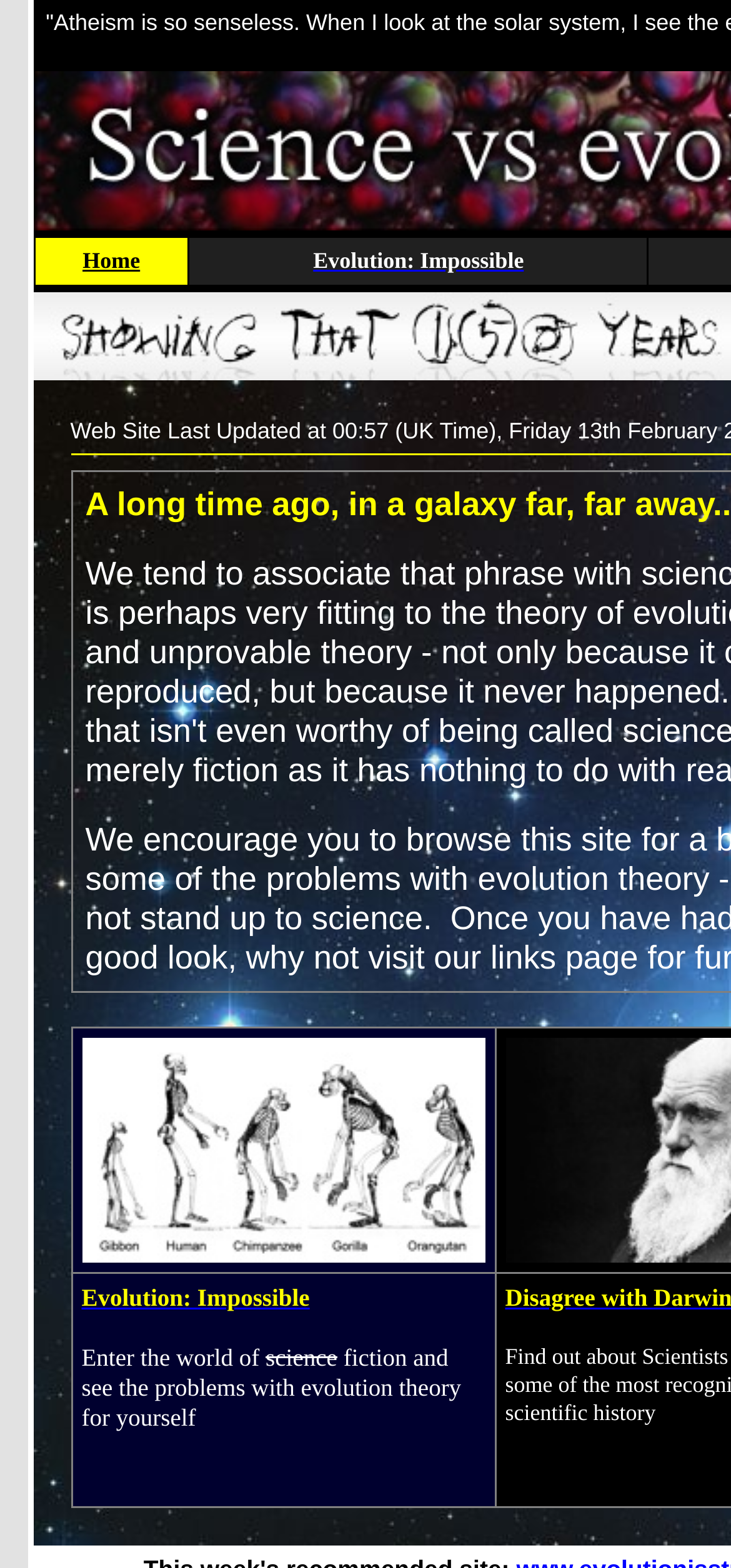Based on the element description: "Home", identify the bounding box coordinates for this UI element. The coordinates must be four float numbers between 0 and 1, listed as [left, top, right, bottom].

[0.113, 0.155, 0.192, 0.176]